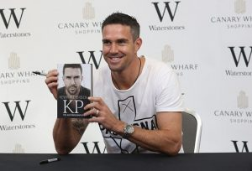Where is the book signing event taking place?
Refer to the screenshot and answer in one word or phrase.

Canary Wharf Shopping